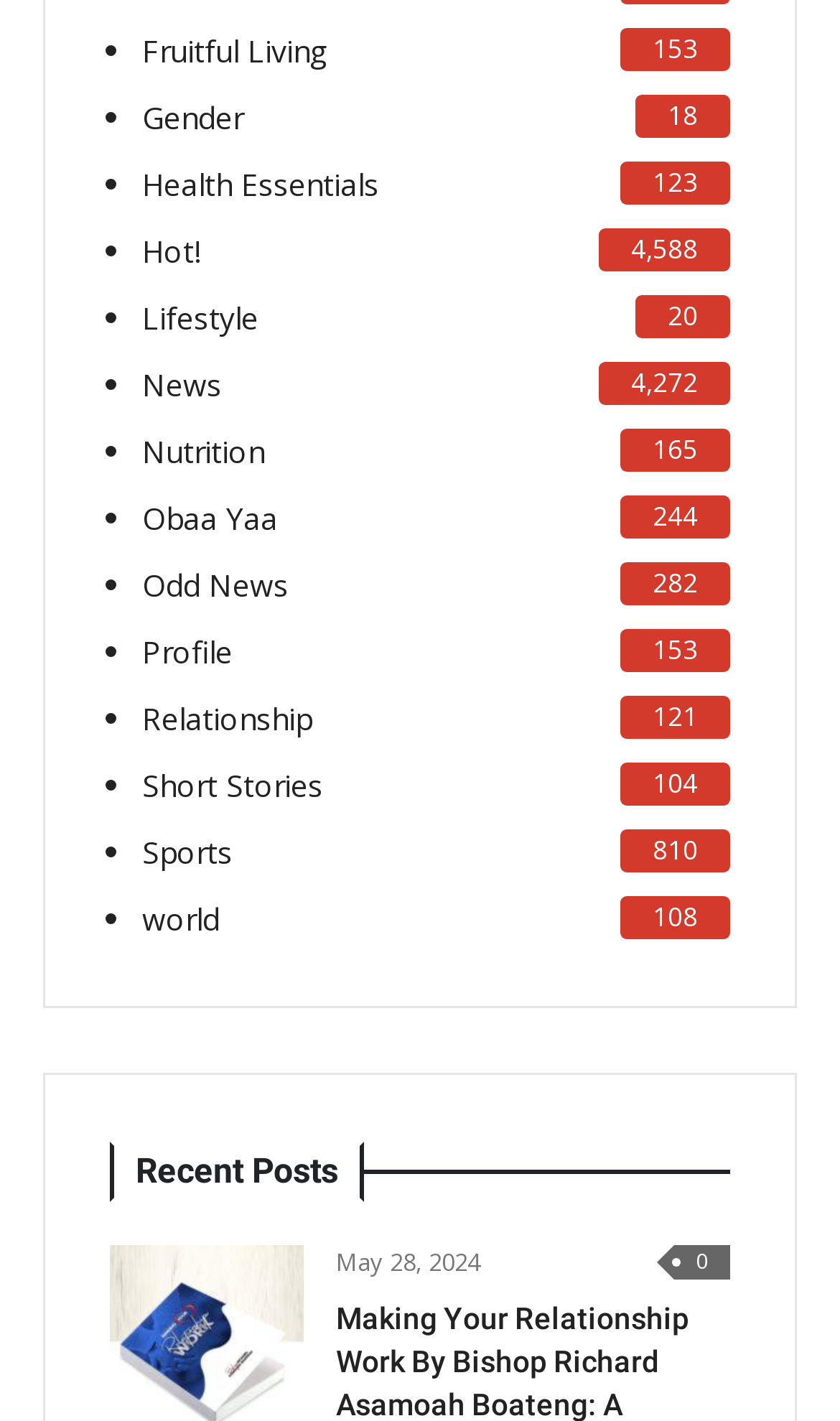Using a single word or phrase, answer the following question: 
How many posts are in the 'Sports' category?

810